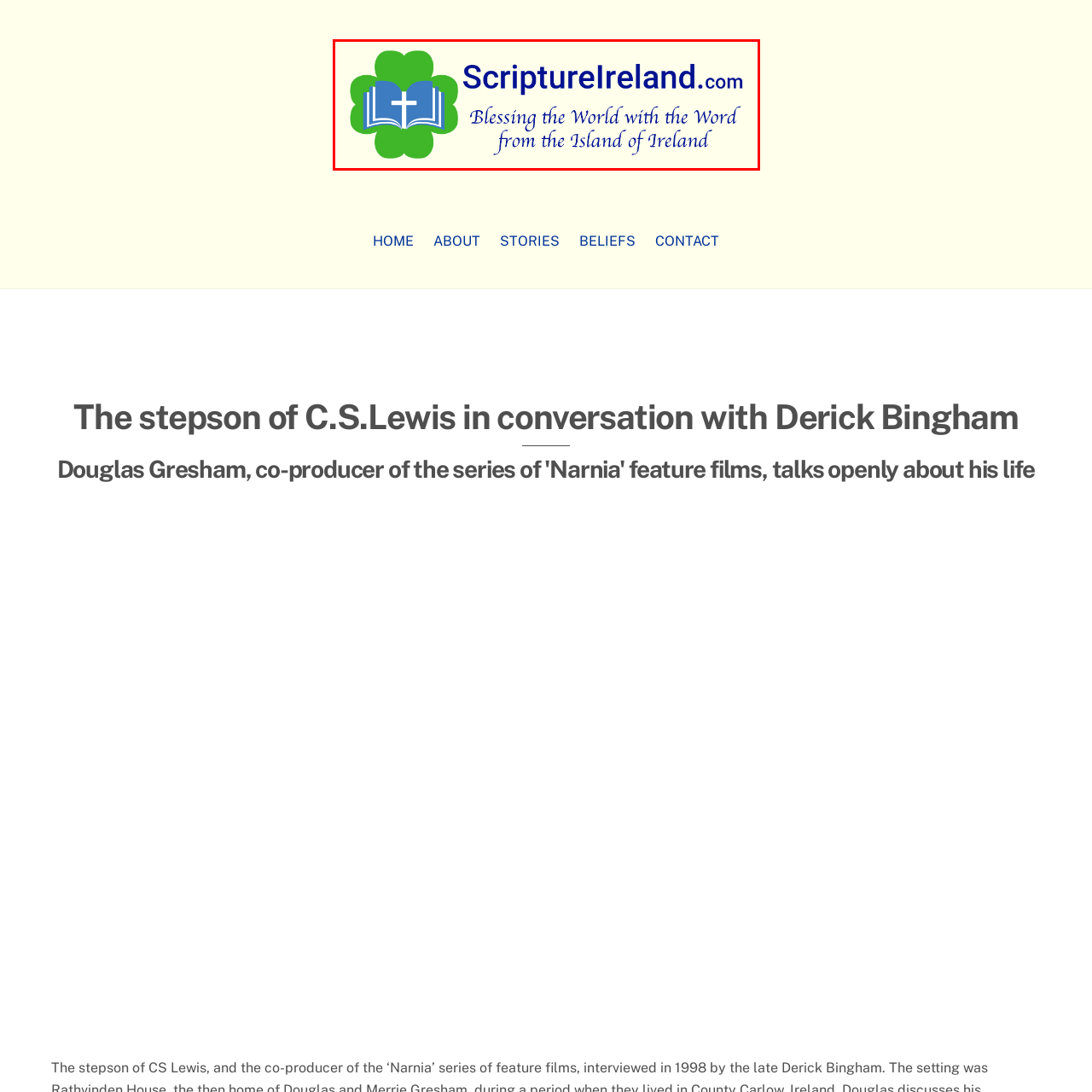Offer a comprehensive narrative for the image inside the red bounding box.

The image features the logo of ScriptureIreland.com, prominently displayed with a green shamrock design that symbolizes Irish heritage. The central element includes an open book with a white cross, emphasizing a commitment to faith and scripture. Accompanying the imagery is the text "ScriptureIreland.com" in bold blue font, representing the organization's name. Below, a tagline reads "Blessing the World with the Word from the Island of Ireland," highlighting its mission to share biblical teachings and values. This logo encapsulates the connection between faith and the rich cultural background of Ireland.